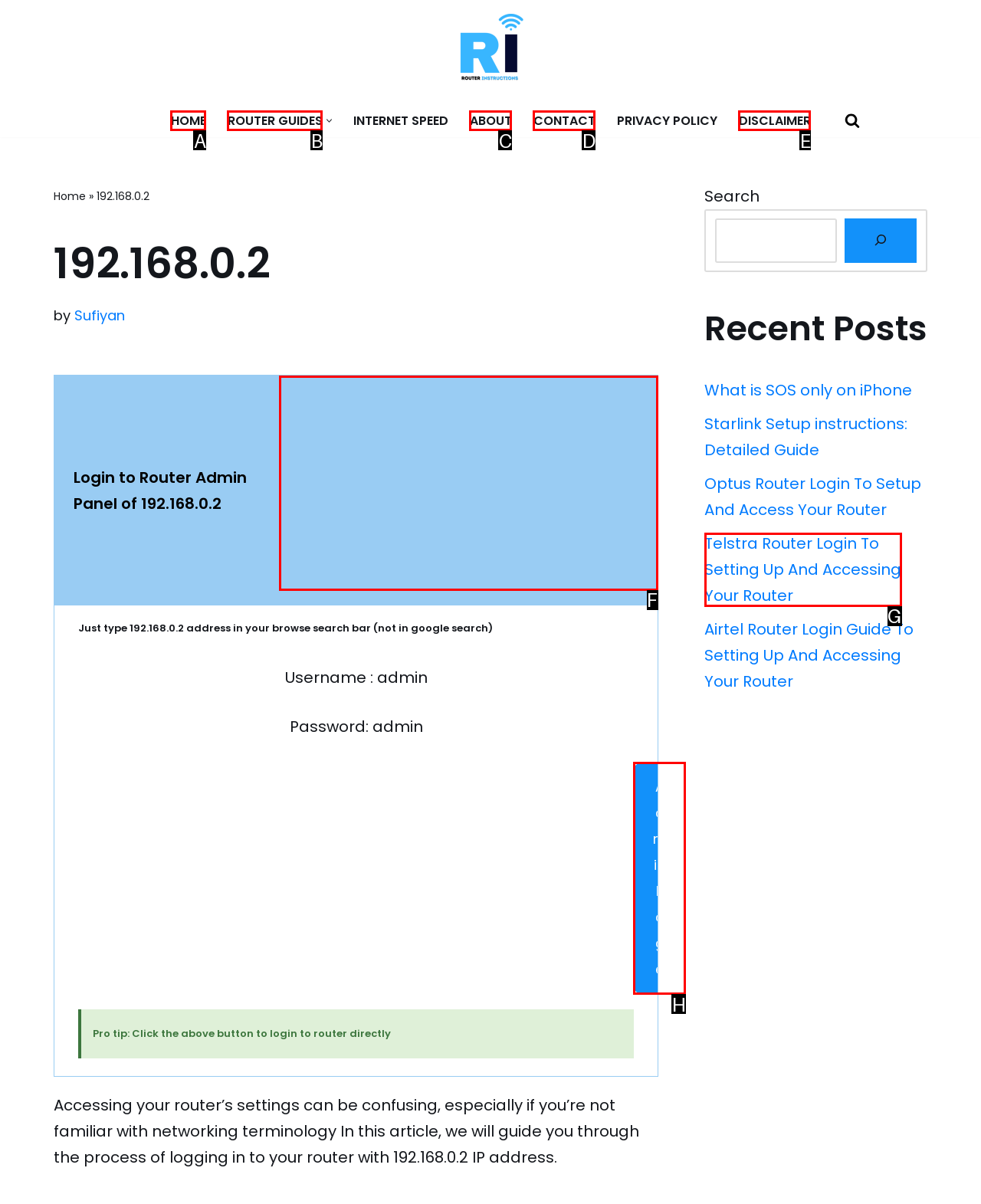Tell me which one HTML element I should click to complete the following task: Click the 'Admin Page' button Answer with the option's letter from the given choices directly.

H